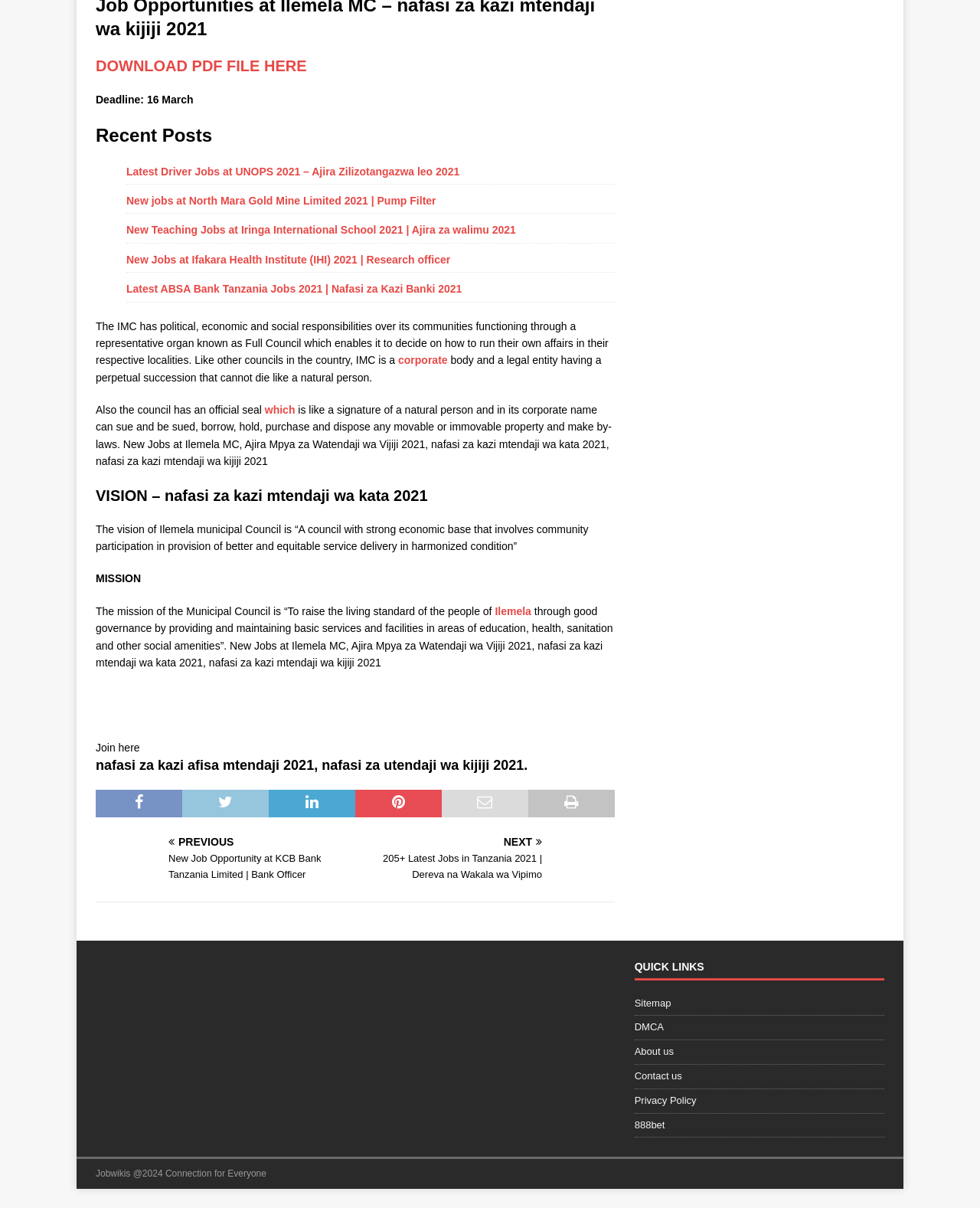Locate the bounding box coordinates of the UI element described by: "888bet". The bounding box coordinates should consist of four float numbers between 0 and 1, i.e., [left, top, right, bottom].

[0.647, 0.922, 0.902, 0.941]